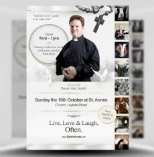What is the motivational statement displayed on the flyer?
Please answer the question with a detailed and comprehensive explanation.

The flyer features a motivational statement that encourages a positive and uplifting atmosphere for attendees, which is 'Live, Love & Laugh, Often'.